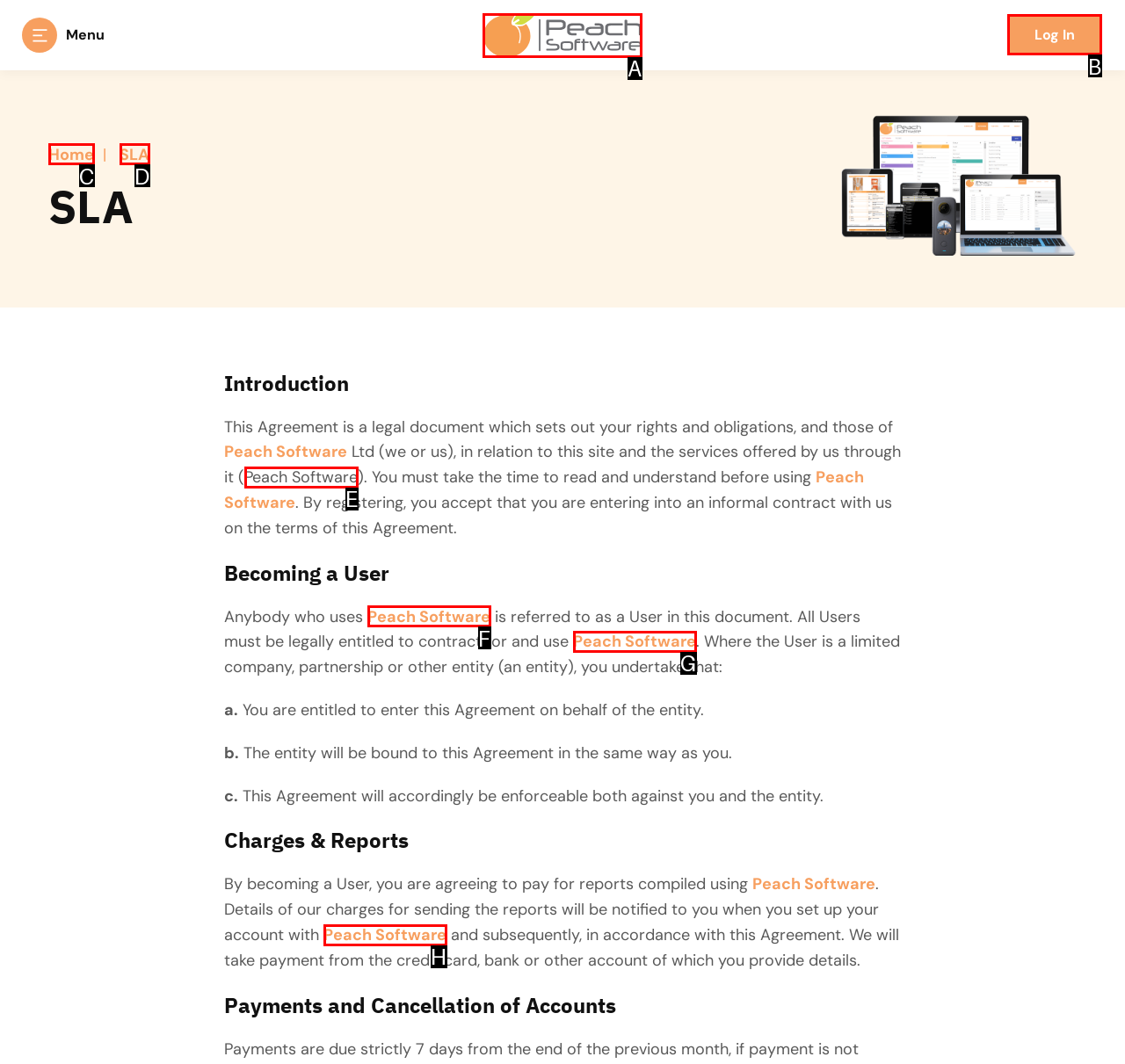Point out the HTML element I should click to achieve the following: Click the 'Log In' link Reply with the letter of the selected element.

B